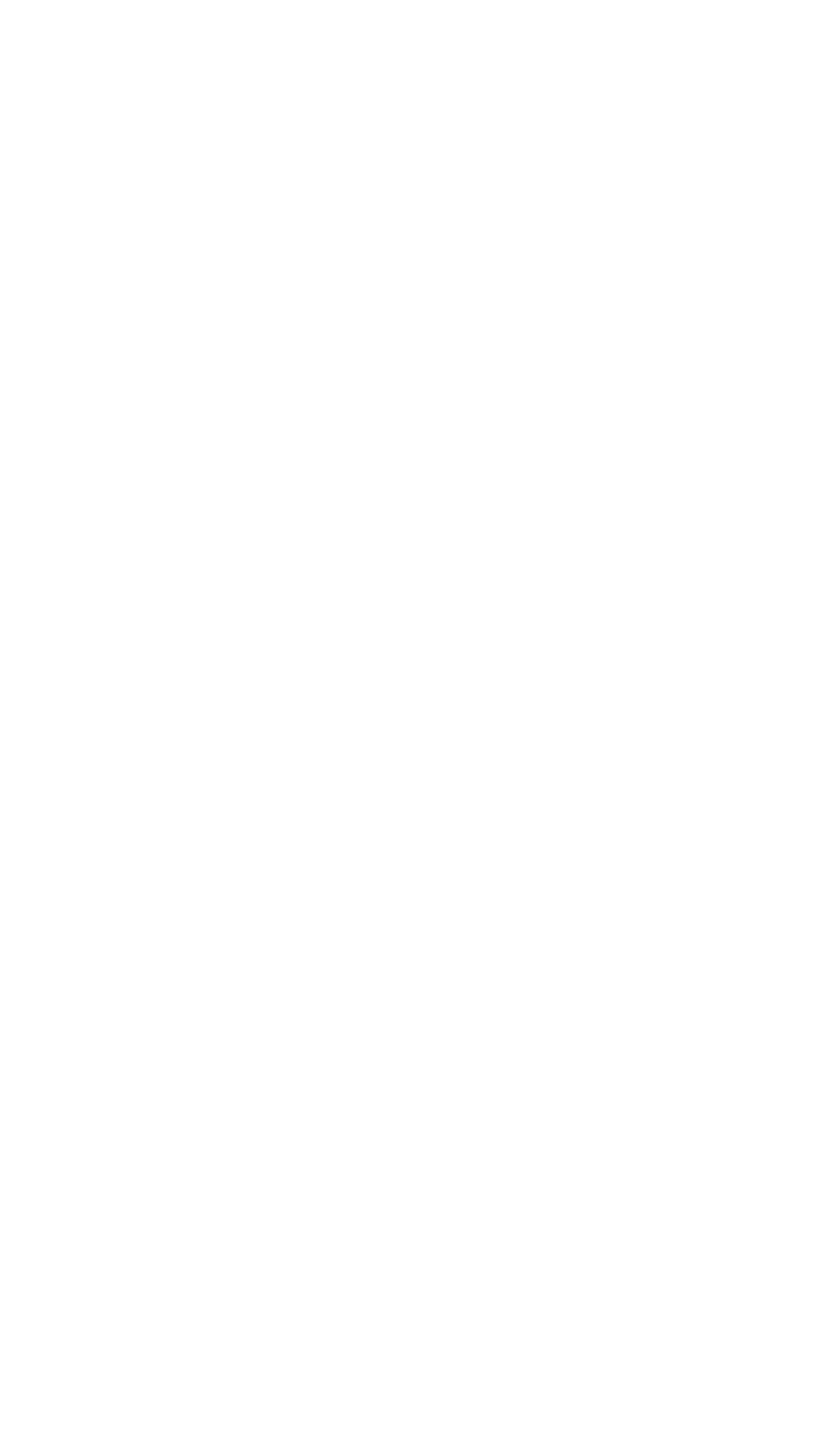Using the provided element description "Legal Notice", determine the bounding box coordinates of the UI element.

[0.221, 0.842, 0.392, 0.859]